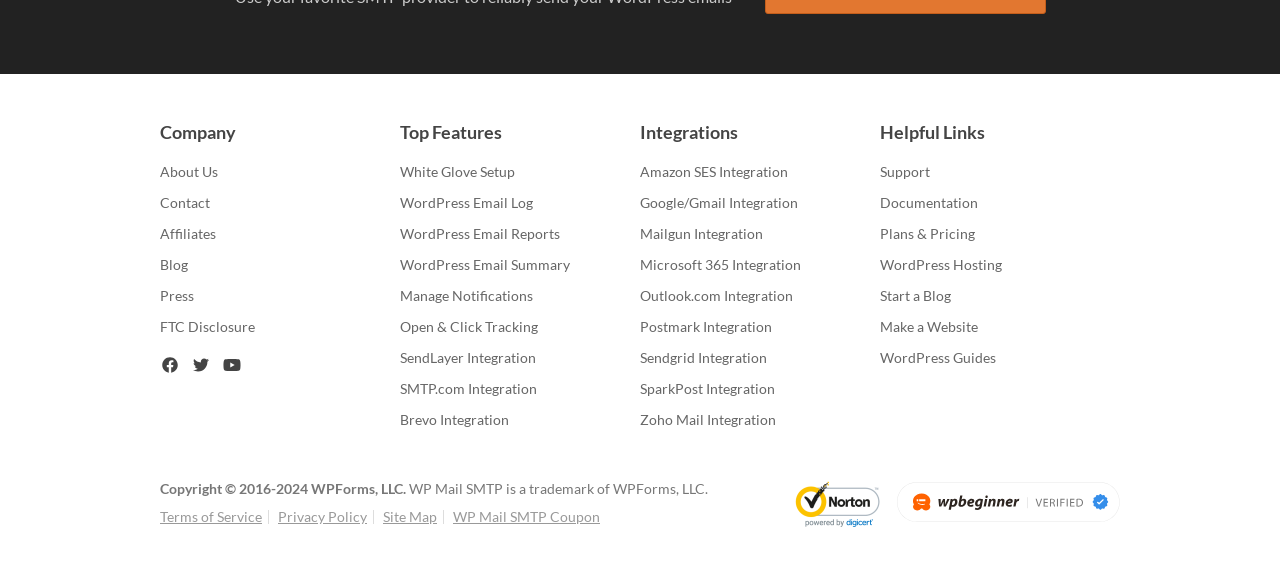What are the top features of the product?
Provide an in-depth and detailed explanation in response to the question.

The top features of the product are listed under the 'Top Features' section, which includes links to 'White Glove Setup', 'WordPress Email Log', 'WordPress Email Reports', and other related features.